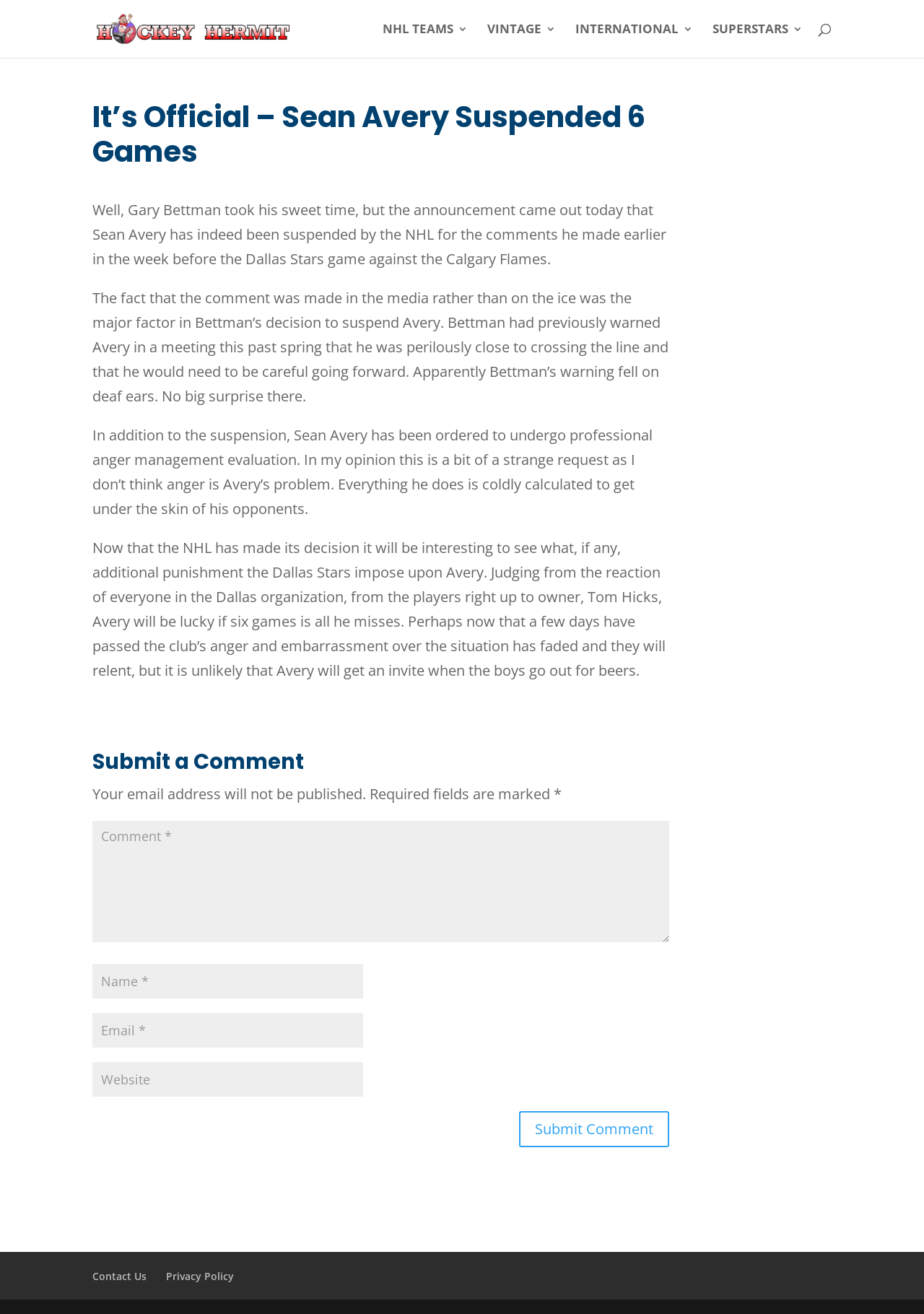What is the position of the search bar on the webpage?
Please respond to the question thoroughly and include all relevant details.

I analyzed the bounding box coordinates of the search bar element and found that its y1 and y2 values are very close to 0, indicating that it is located at the top of the webpage.